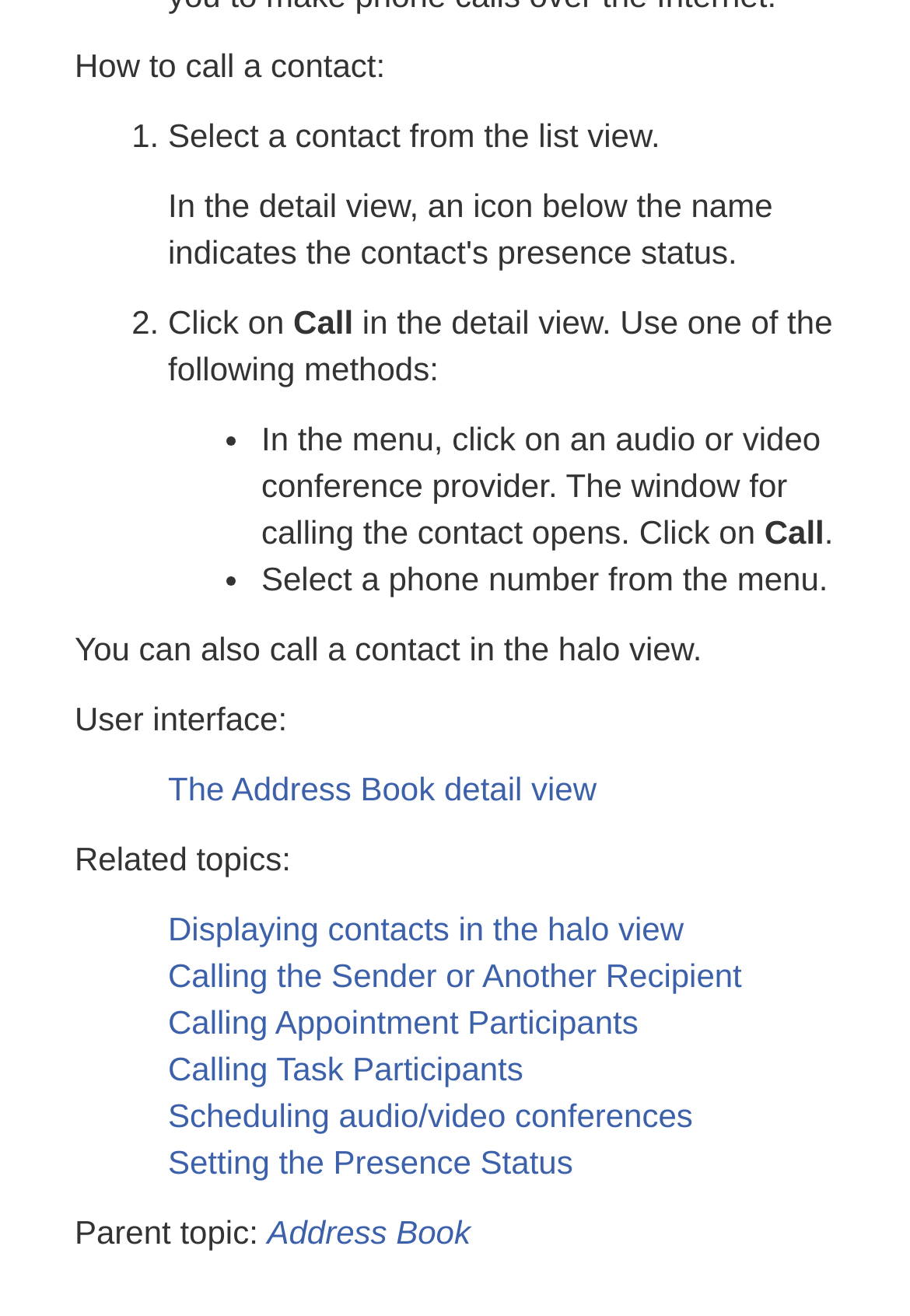Give the bounding box coordinates for the element described as: "Address Book".

[0.294, 0.922, 0.517, 0.95]